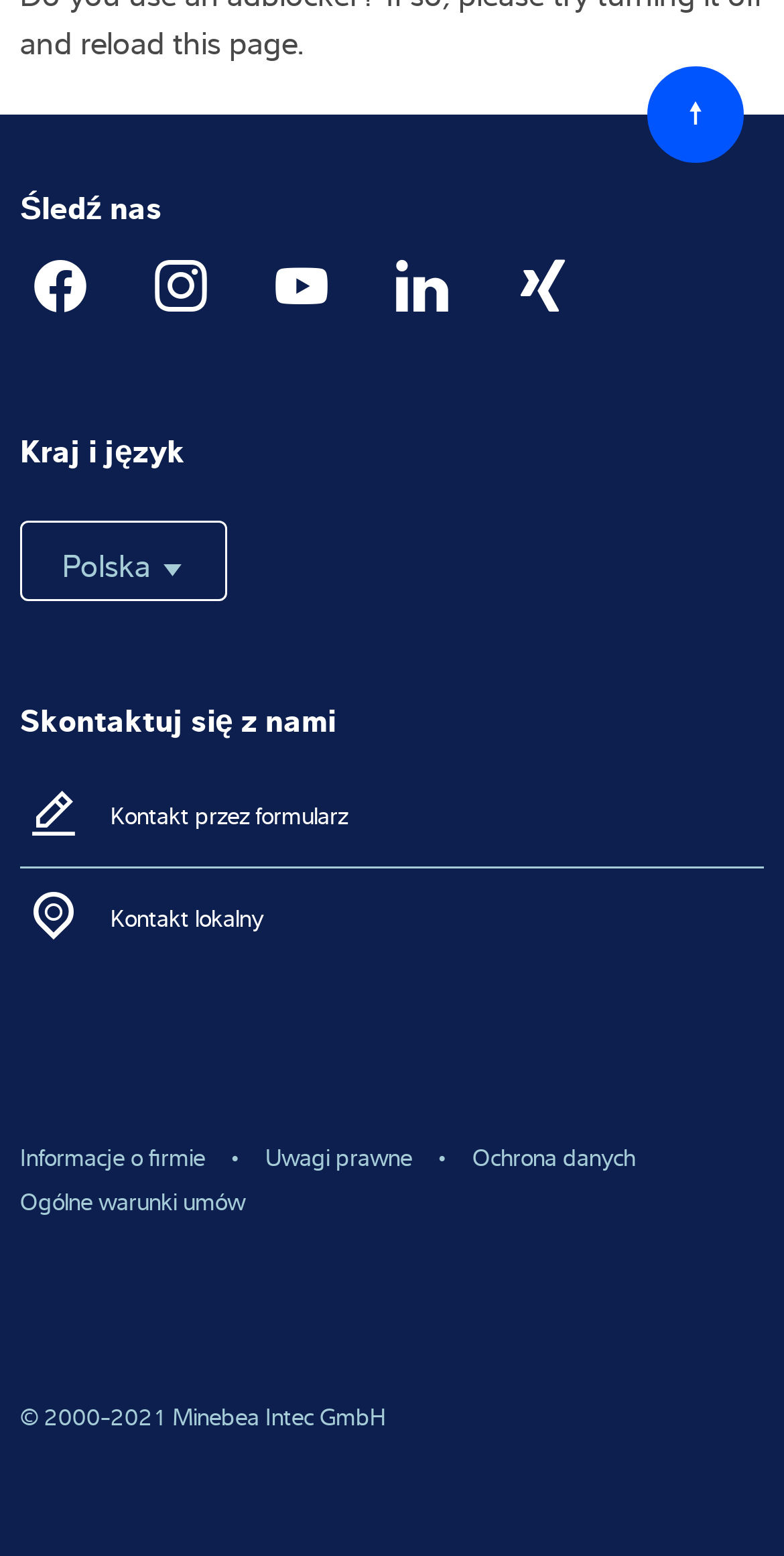What is the copyright year range?
Look at the image and provide a short answer using one word or a phrase.

2000-2021